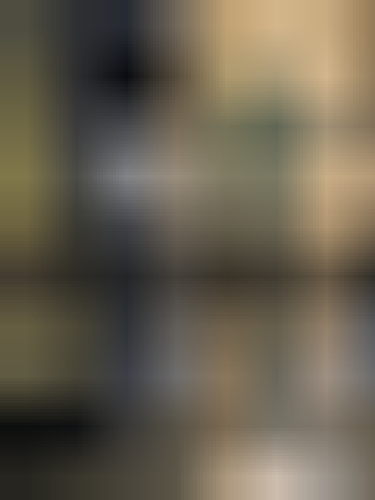Outline with detail what the image portrays.

The image appears to be associated with a post from June 2020, as referenced by the heading "101 Jun '20." The caption includes the text "Very cool!" indicating a positive sentiment towards the content. The post seemingly features contributions from a user tagged as '@T_dub,' suggesting a collaborative or conversational context. A personal anecdote follows, mentioning that the pictures included in the post are around 20 years old, drawing a humorous comparison to a contest involving lookalikes of Eminem and Dimebag Darrell. This light-hearted commentary hints at nostalgia and the passage of time, capturing a blend of humor and self-awareness in the user's reflection on their past. The image itself appears to add visual depth to this narrative, illustrating the theme of reminiscing about earlier days.